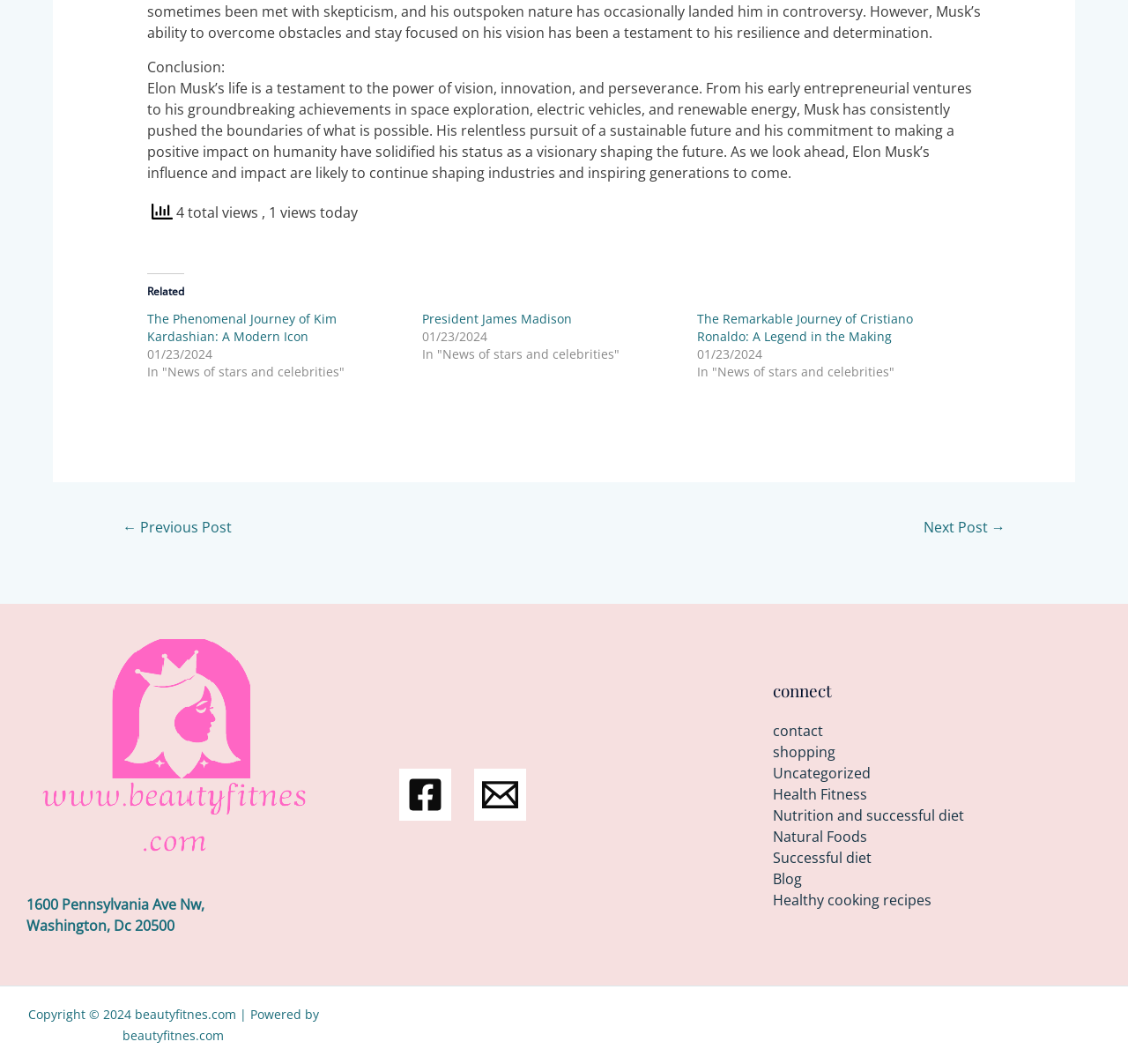Pinpoint the bounding box coordinates of the clickable area necessary to execute the following instruction: "View the next post". The coordinates should be given as four float numbers between 0 and 1, namely [left, top, right, bottom].

[0.8, 0.482, 0.91, 0.513]